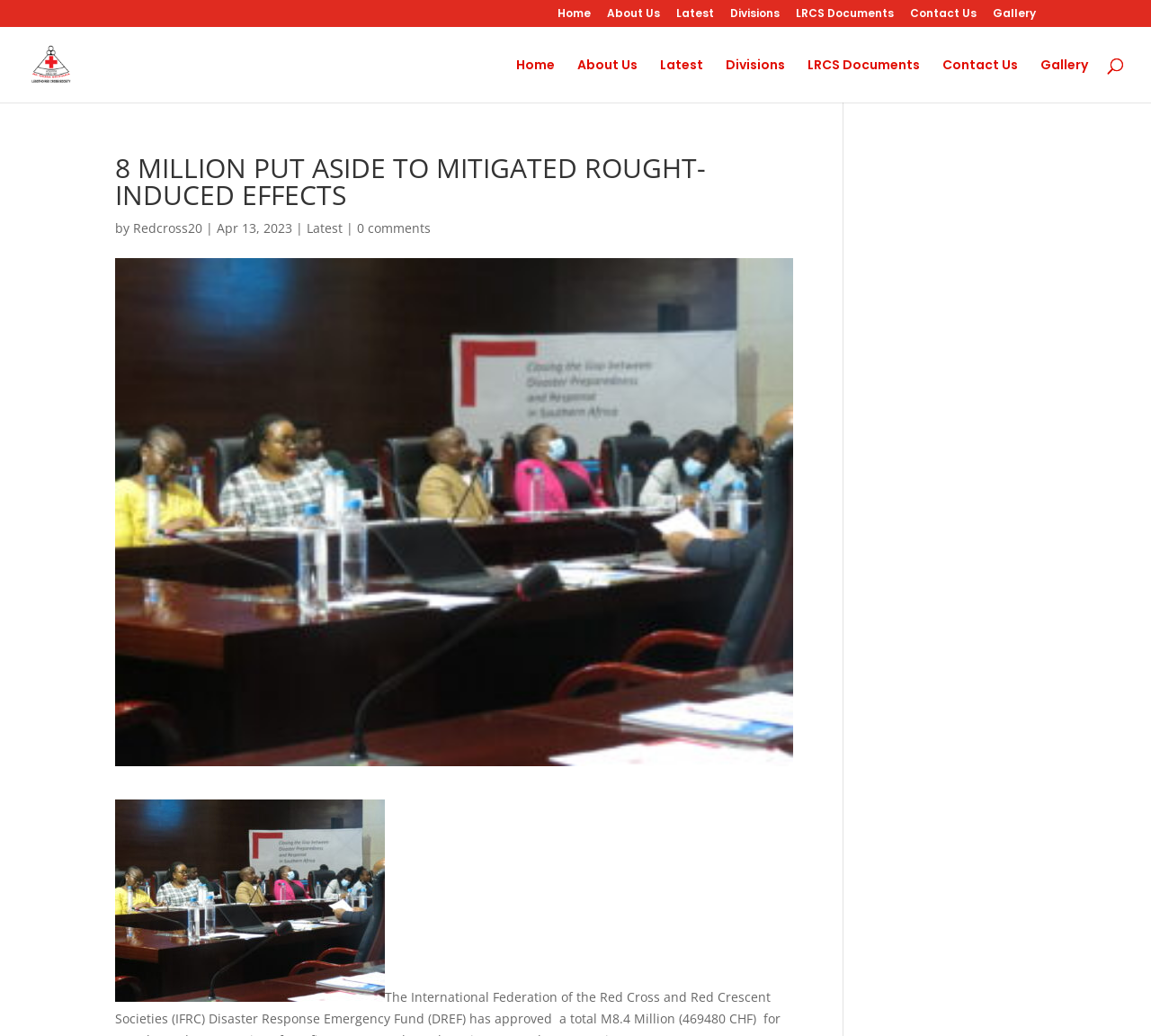How many comments does the news article have?
Using the image as a reference, answer the question in detail.

I found the text '0 comments' which indicates that the news article has no comments.